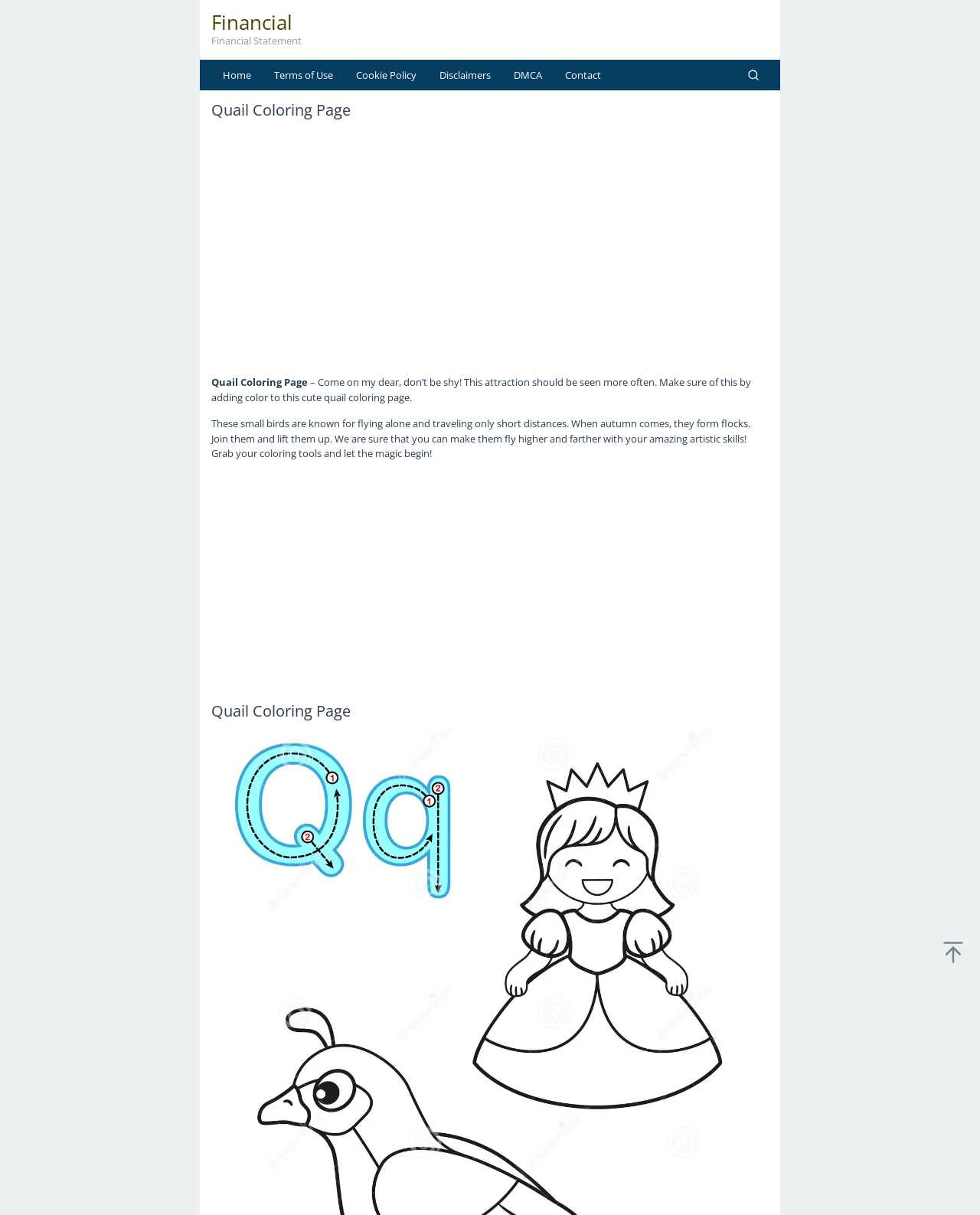Identify the bounding box for the element characterized by the following description: "Financial".

[0.216, 0.007, 0.298, 0.03]